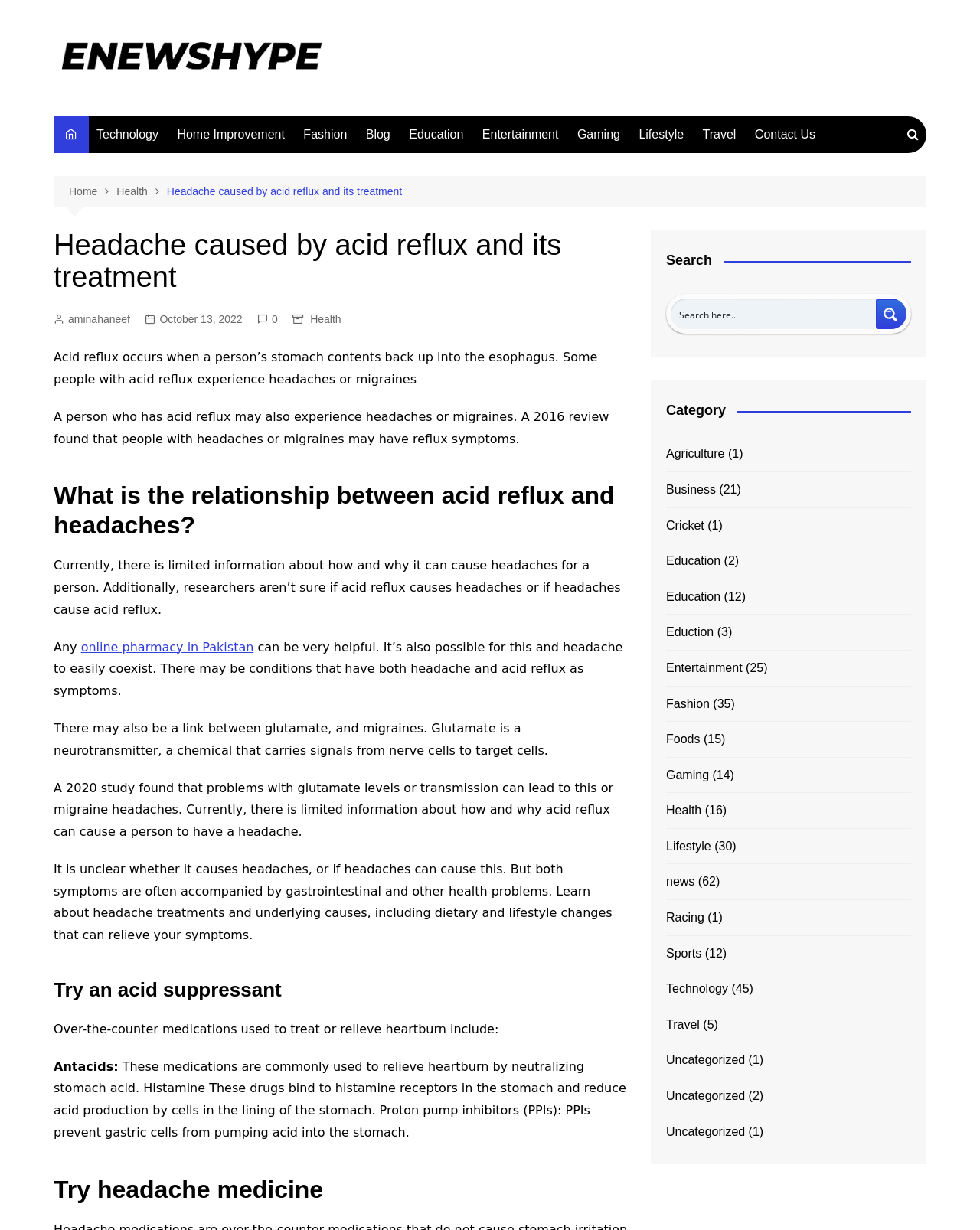Please locate the clickable area by providing the bounding box coordinates to follow this instruction: "Click on the 'Technology' link".

[0.091, 0.095, 0.169, 0.125]